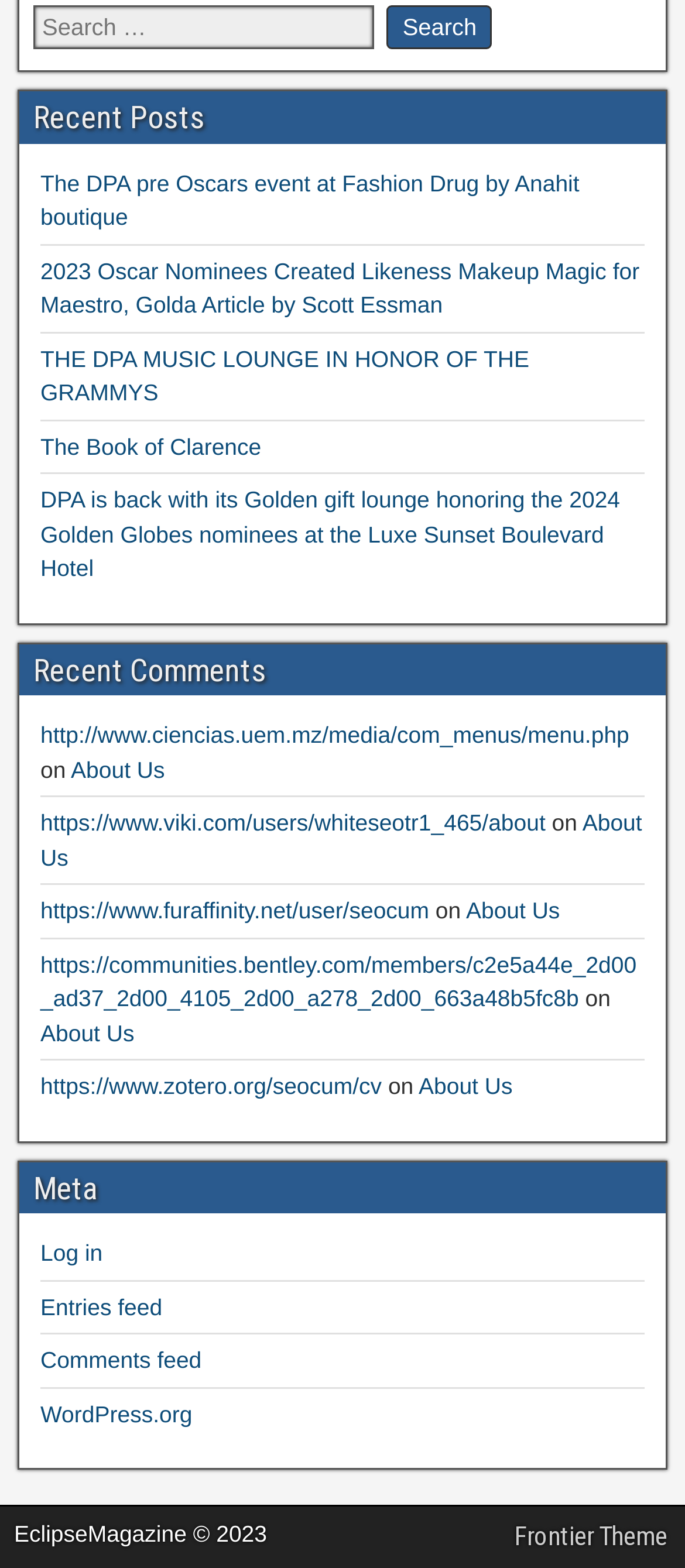Find the bounding box coordinates corresponding to the UI element with the description: "https://www.viki.com/users/whiteseotr1_465/about". The coordinates should be formatted as [left, top, right, bottom], with values as floats between 0 and 1.

[0.059, 0.516, 0.796, 0.533]